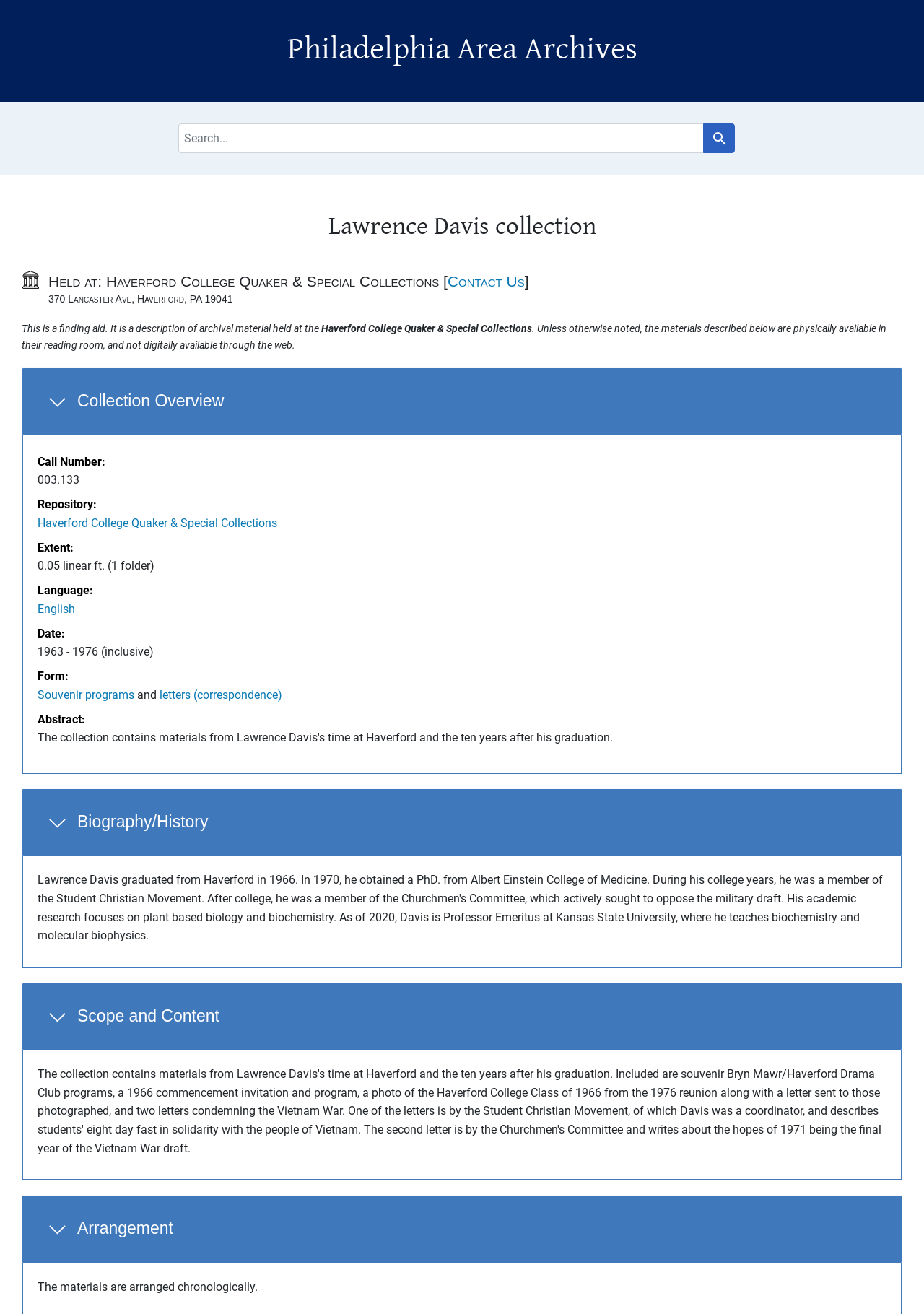Extract the bounding box coordinates of the UI element described: "Collection Overview". Provide the coordinates in the format [left, top, right, bottom] with values ranging from 0 to 1.

[0.023, 0.28, 0.977, 0.332]